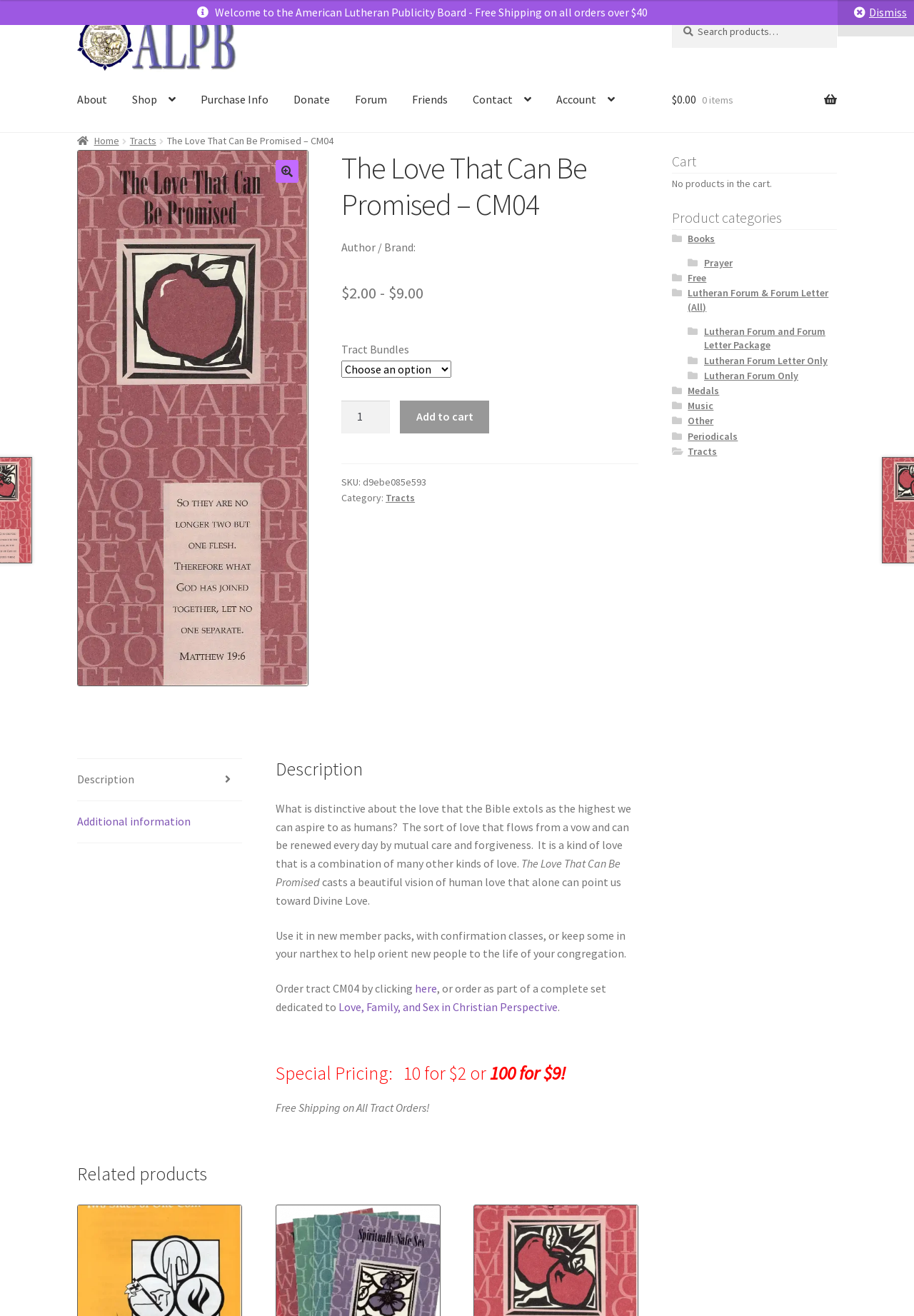What is the category of the product 'The Love That Can Be Promised - CM04'?
Using the image, give a concise answer in the form of a single word or short phrase.

Tracts